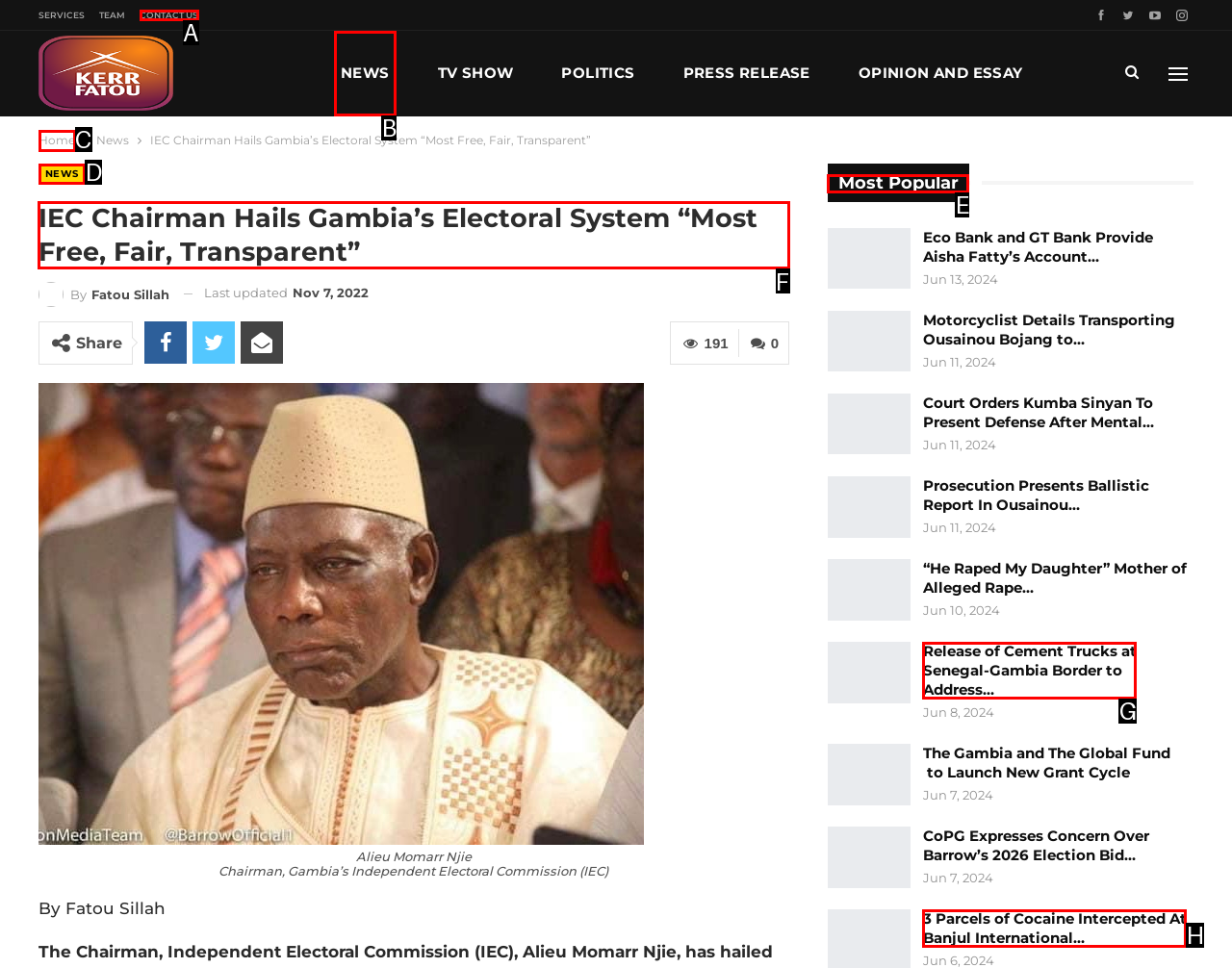From the given options, choose the one to complete the task: Click on the 'IEC Chairman Hails Gambia’s Electoral System “Most Free, Fair, Transparent”' heading
Indicate the letter of the correct option.

F